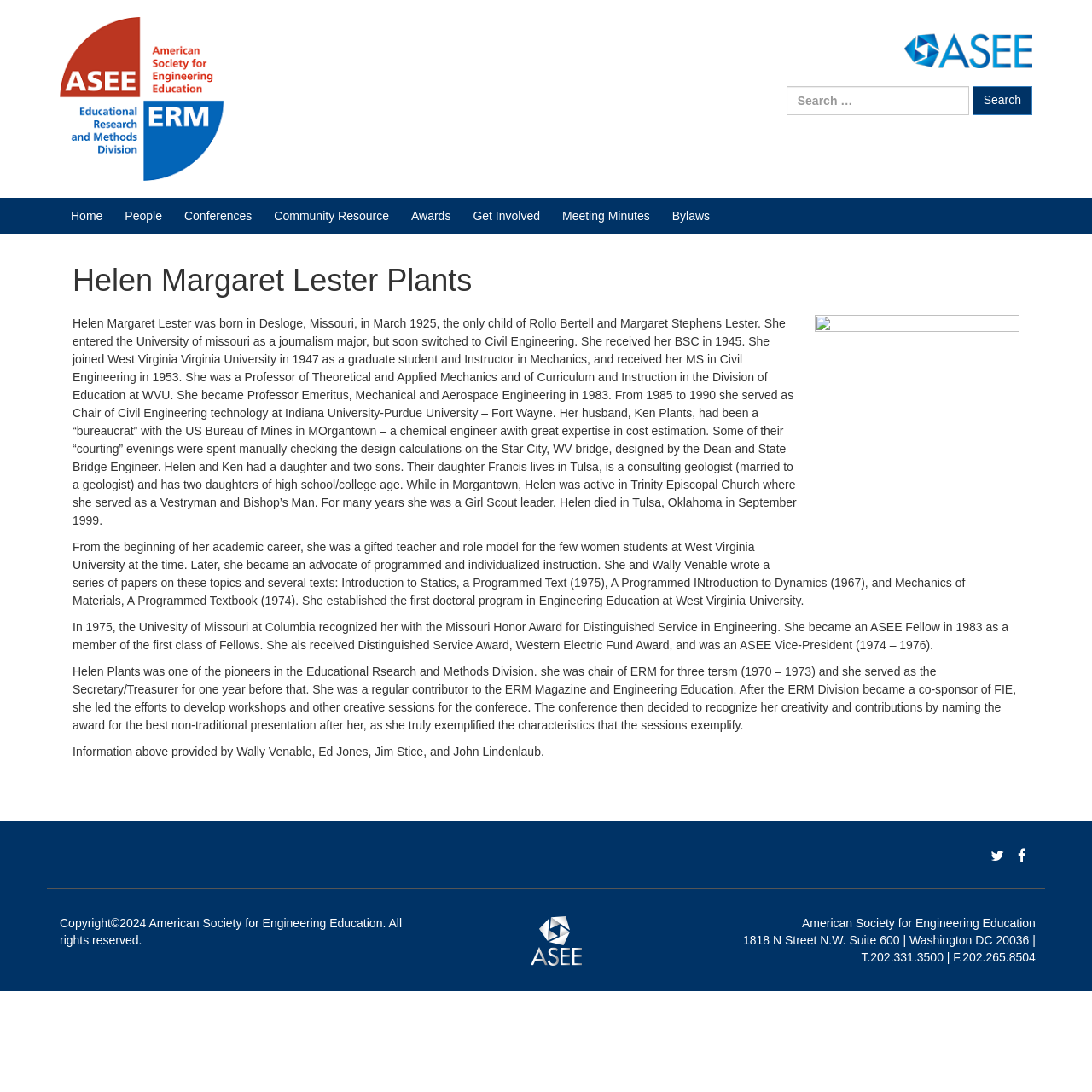Please locate the bounding box coordinates for the element that should be clicked to achieve the following instruction: "Search for something". Ensure the coordinates are given as four float numbers between 0 and 1, i.e., [left, top, right, bottom].

[0.72, 0.079, 0.887, 0.105]